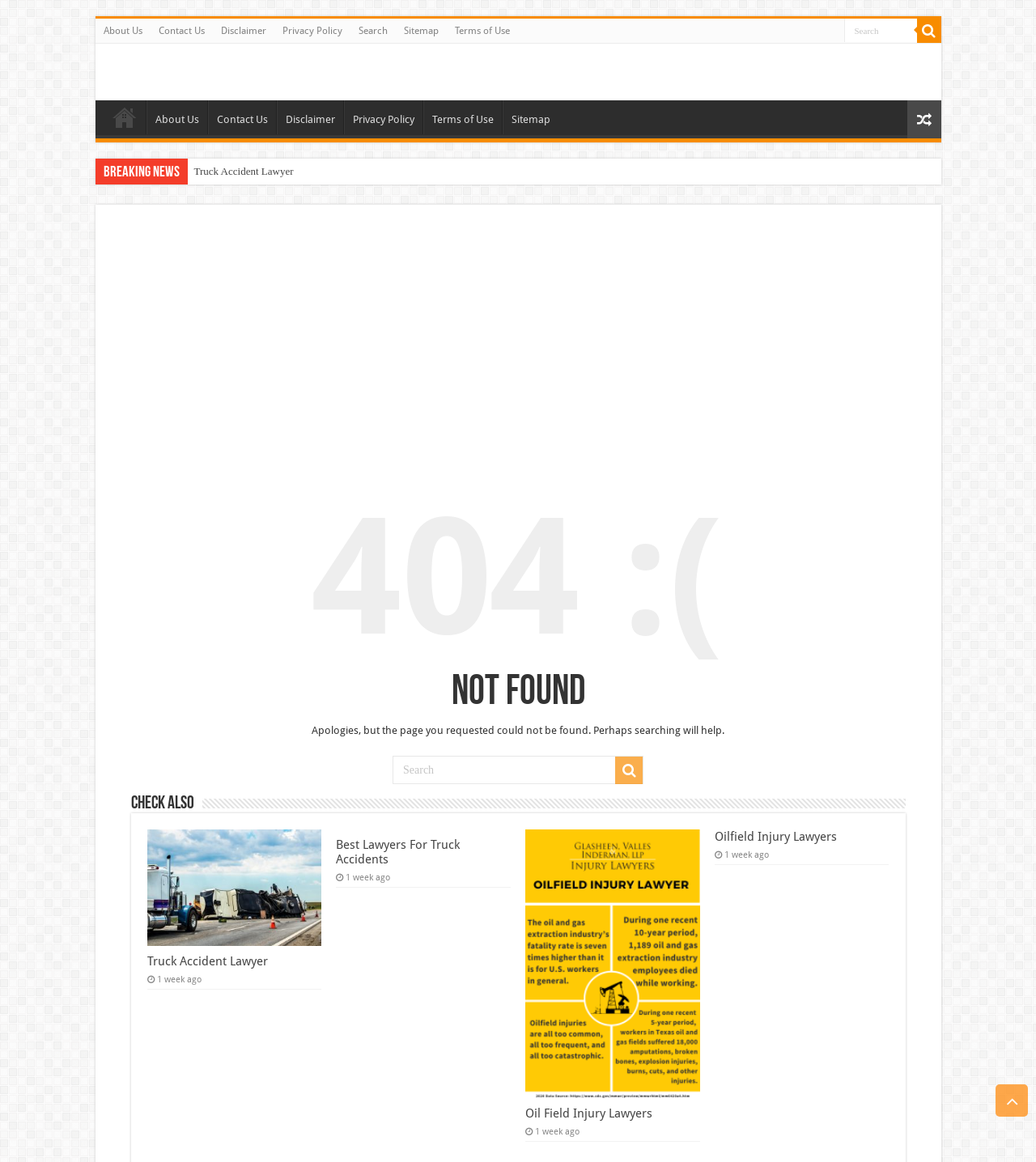Identify the bounding box of the HTML element described here: "Ecology". Provide the coordinates as four float numbers between 0 and 1: [left, top, right, bottom].

None